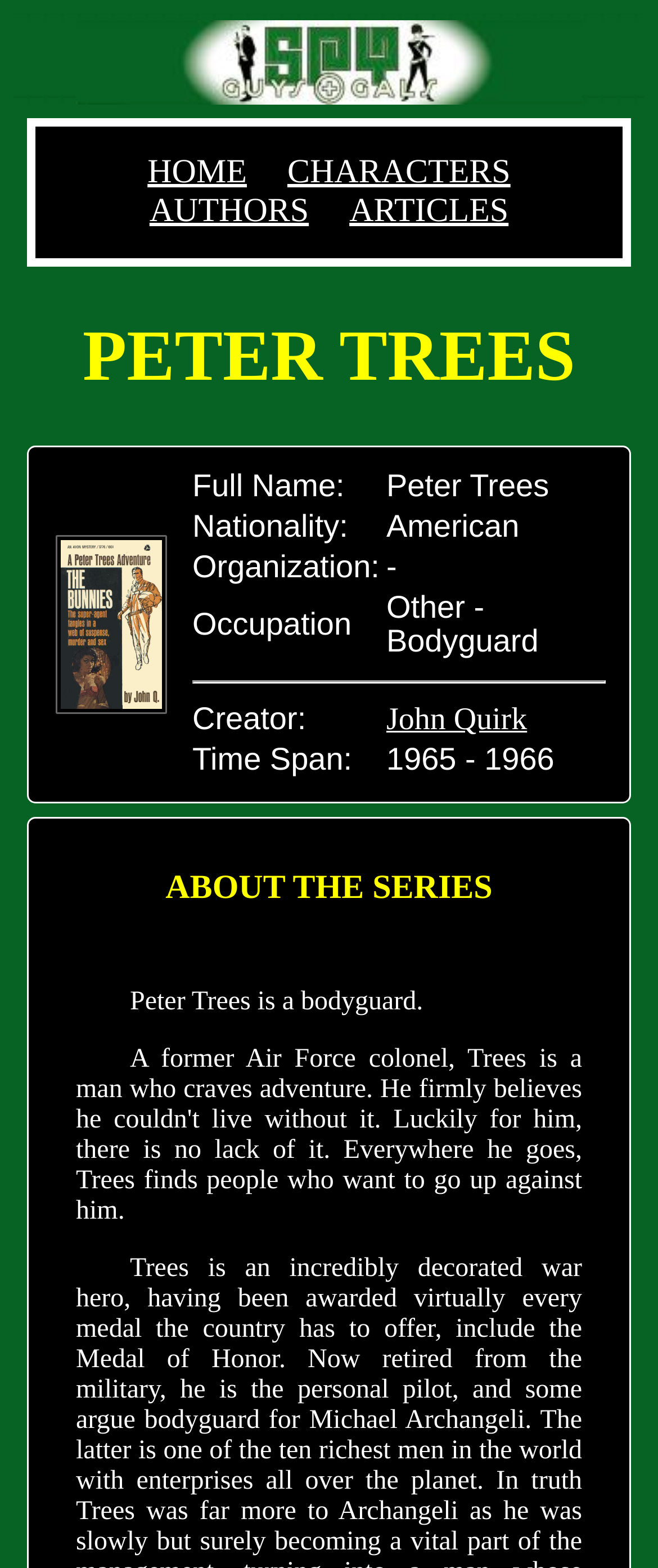What is Peter Trees?
Refer to the screenshot and answer in one word or phrase.

A bodyguard